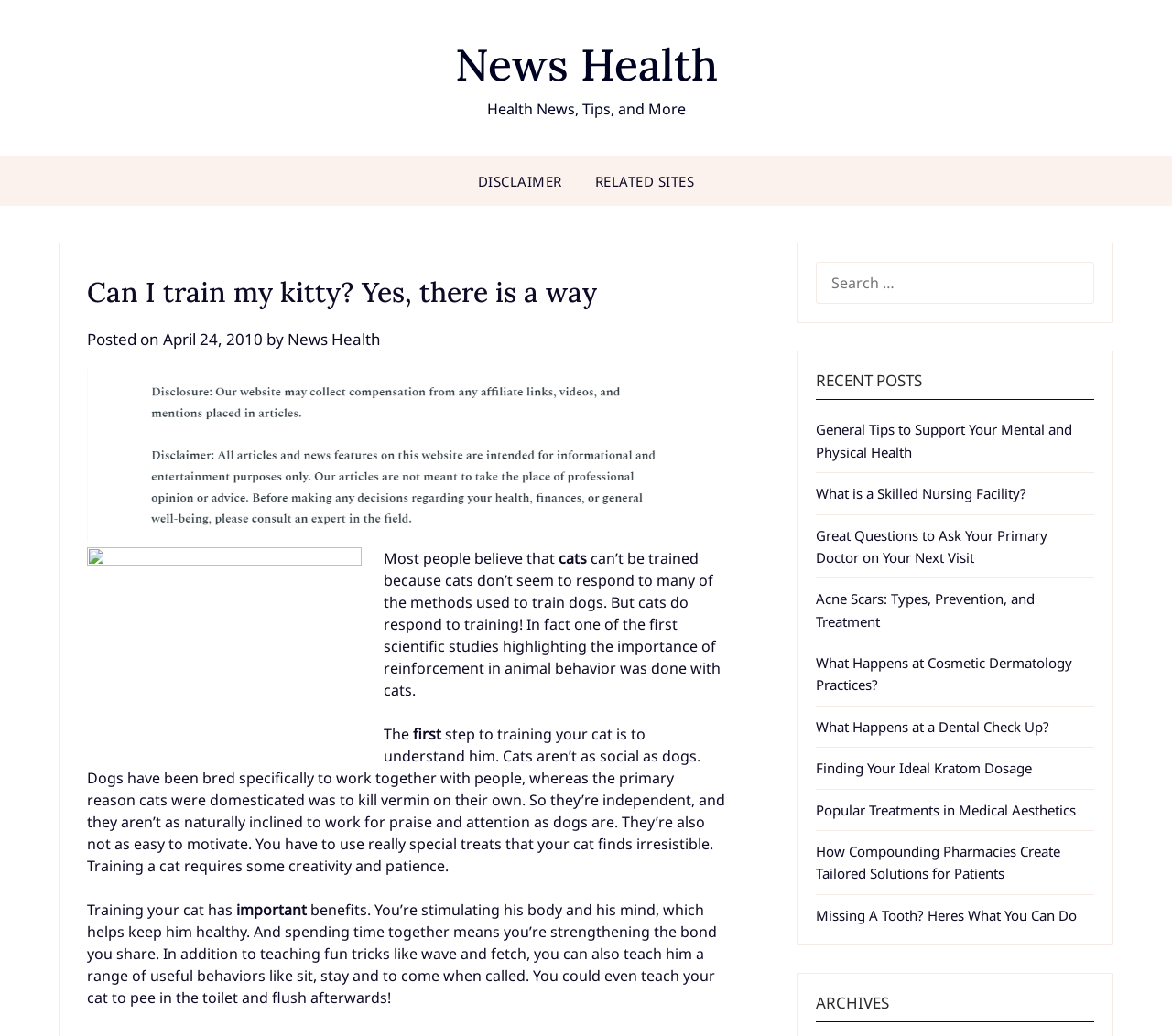Specify the bounding box coordinates of the element's region that should be clicked to achieve the following instruction: "Visit related sites". The bounding box coordinates consist of four float numbers between 0 and 1, in the format [left, top, right, bottom].

[0.495, 0.151, 0.605, 0.199]